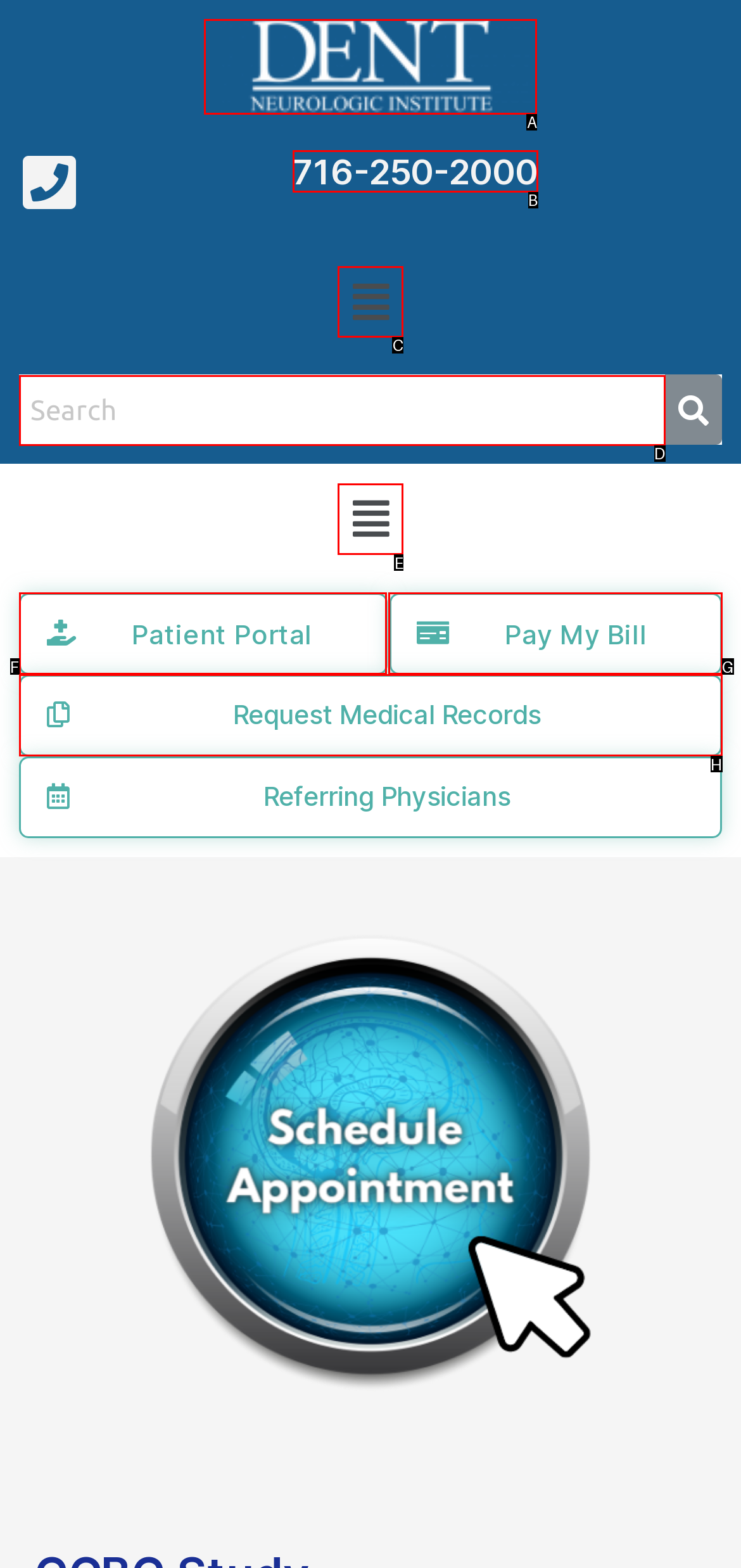Determine which UI element matches this description: Menu
Reply with the appropriate option's letter.

C